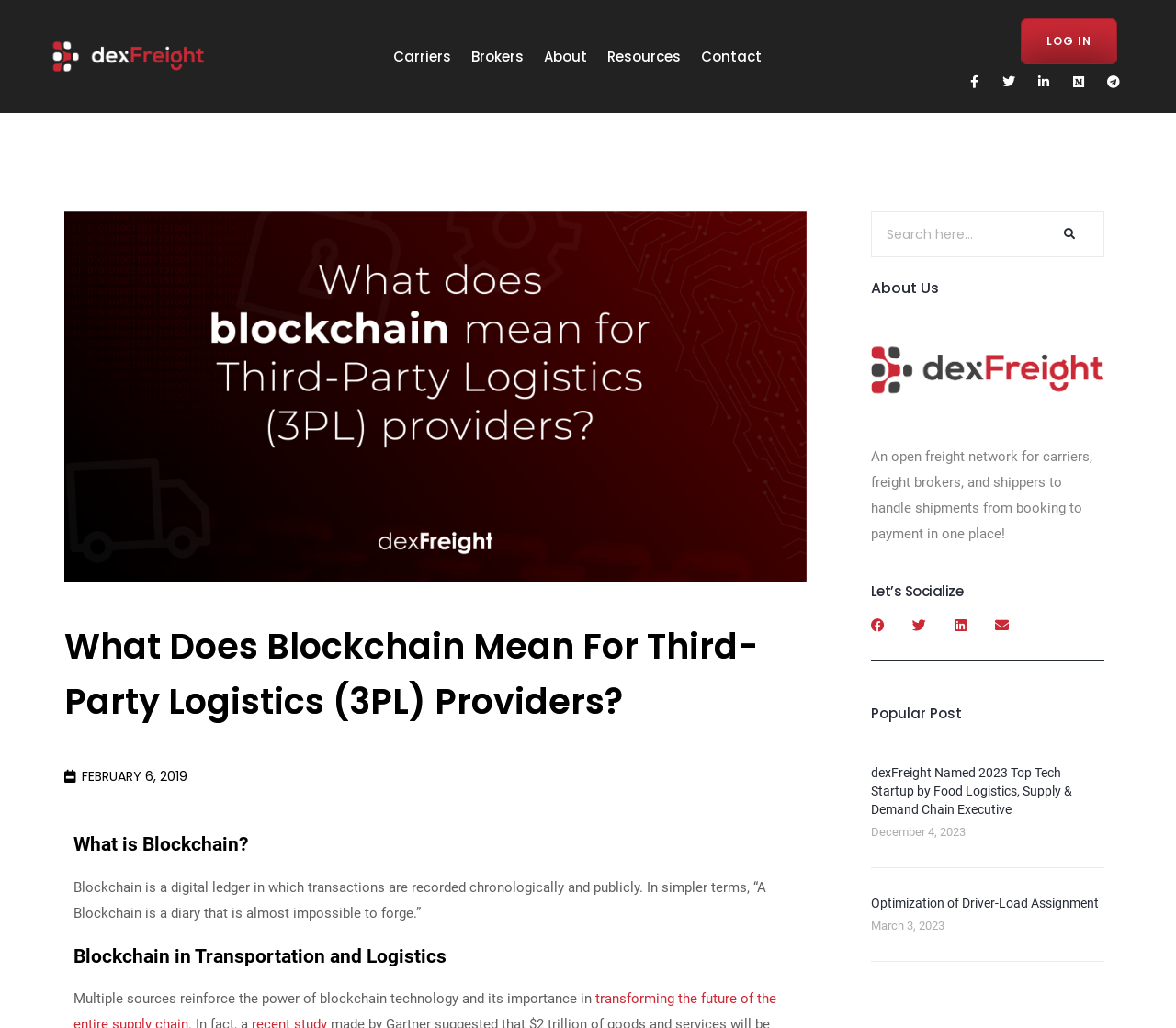Determine the bounding box coordinates of the clickable element to complete this instruction: "Click on the LOG IN button". Provide the coordinates in the format of four float numbers between 0 and 1, [left, top, right, bottom].

[0.868, 0.018, 0.95, 0.063]